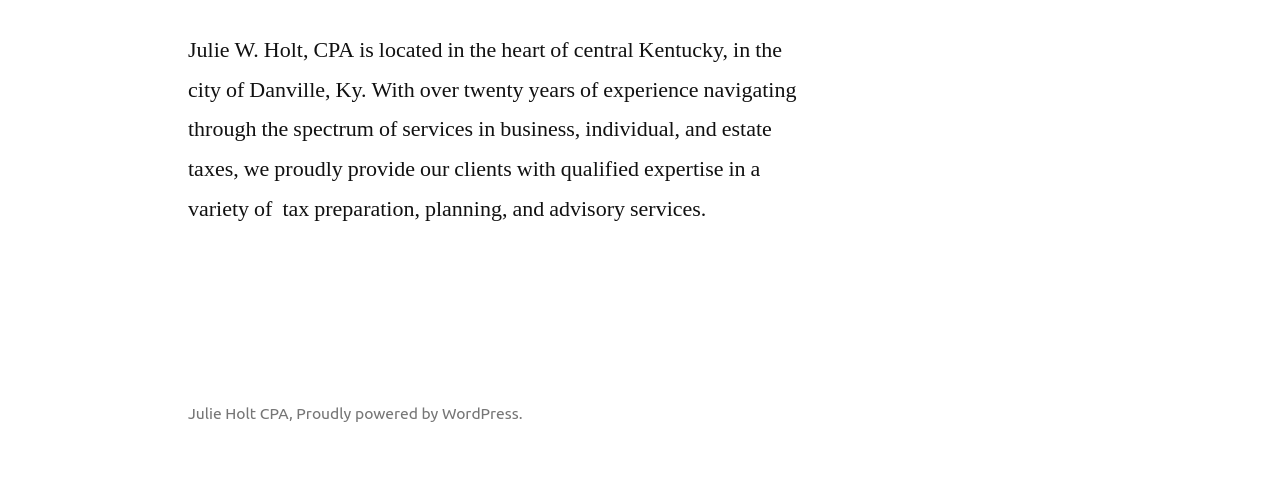Identify the bounding box for the element characterized by the following description: "Julie Holt CPA".

[0.147, 0.819, 0.226, 0.856]